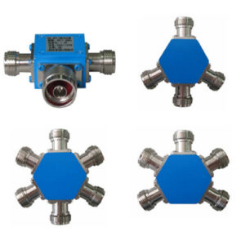Explain in detail what you see in the image.

The image showcases a high-performance RF power divider, splitter, and combiner, characterized by its distinctive blue exterior. This component is designed for seamless signal distribution and dual functionality, allowing multiple outputs from a single input. The hexagonal shape and multiple ports reflect its advanced engineering, intended for use in RF applications, ensuring optimal performance and minimal signal loss. This product is part of Signal Solutions' offerings, providing reliable solutions for frequency generation needs in the RF and microwave domains.